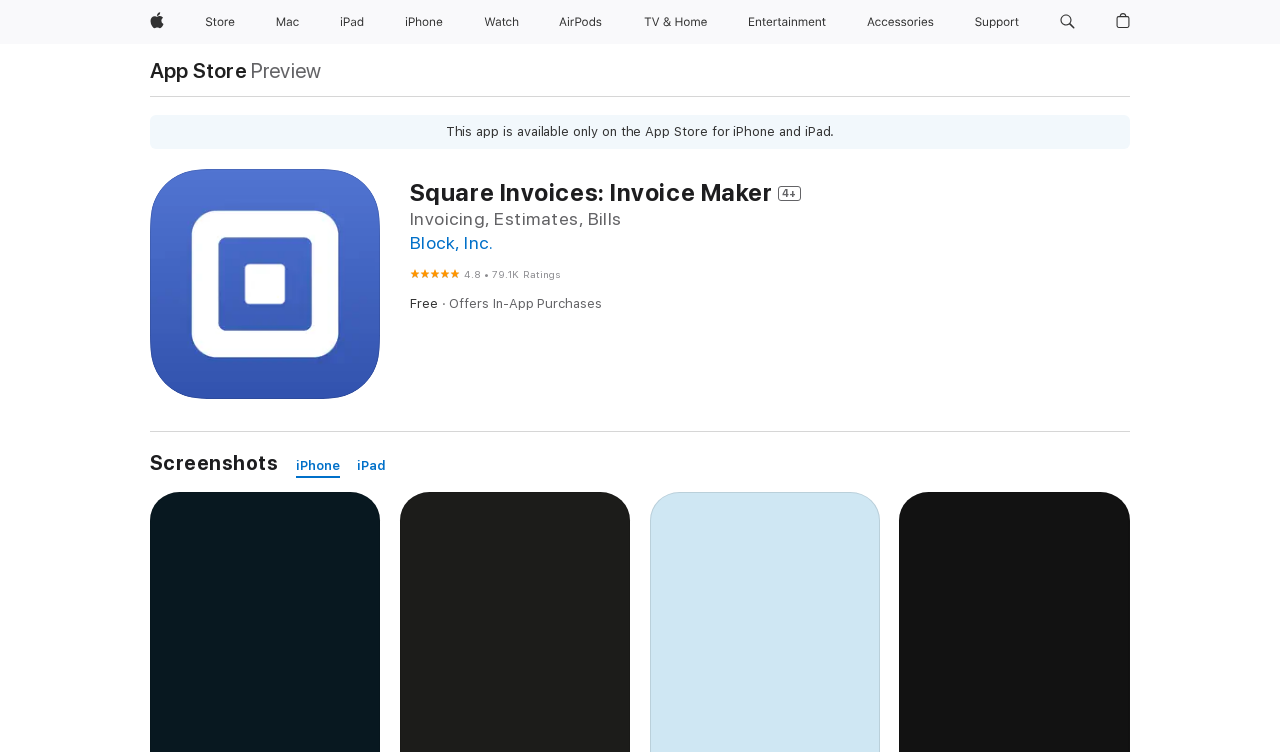Identify and extract the main heading of the webpage.

Square Invoices: Invoice Maker 4+